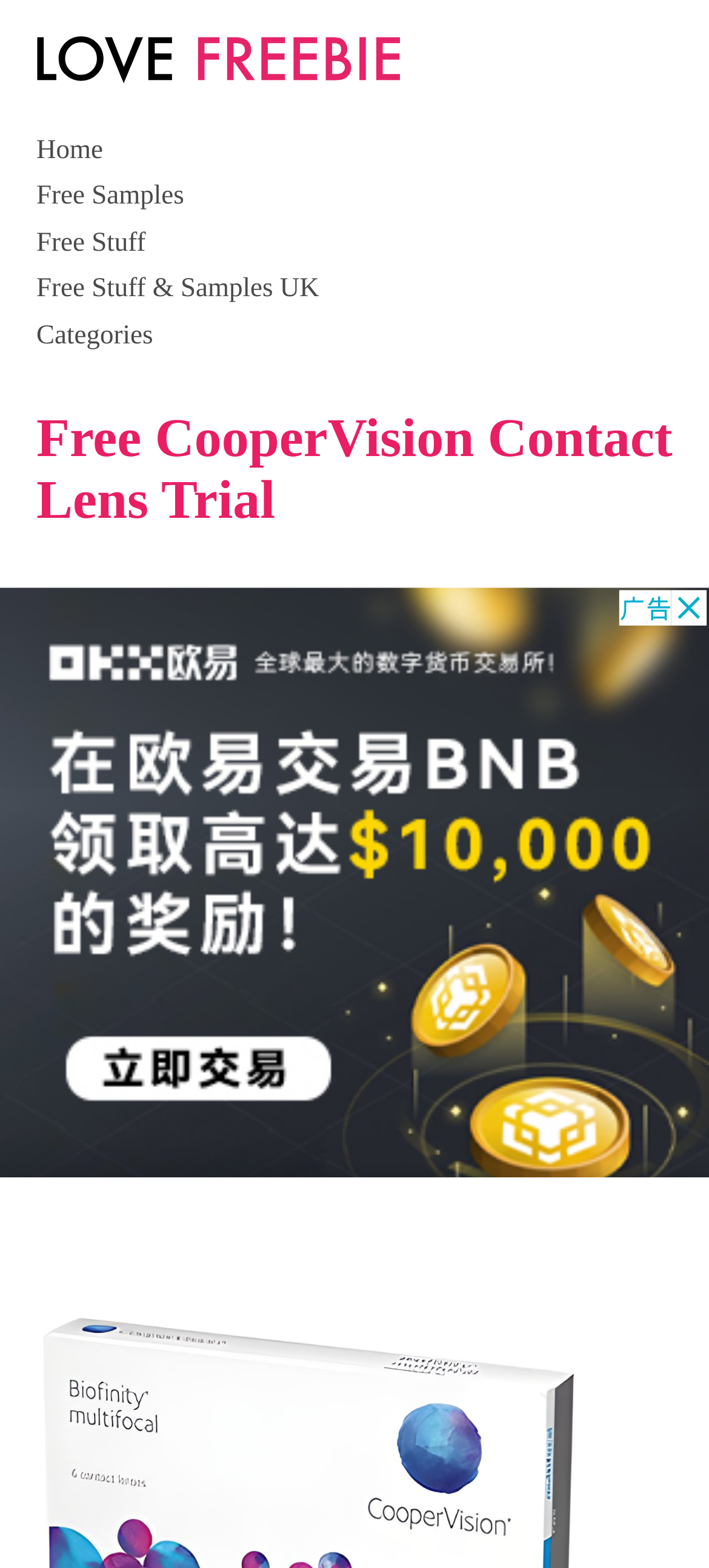Based on what you see in the screenshot, provide a thorough answer to this question: How many navigation links are there?

I counted the number of links in the navigation menu, which are 'Home', 'Free Samples', 'Free Stuff', 'Free Stuff & Samples UK', and 'Categories'. There are 5 links in total.